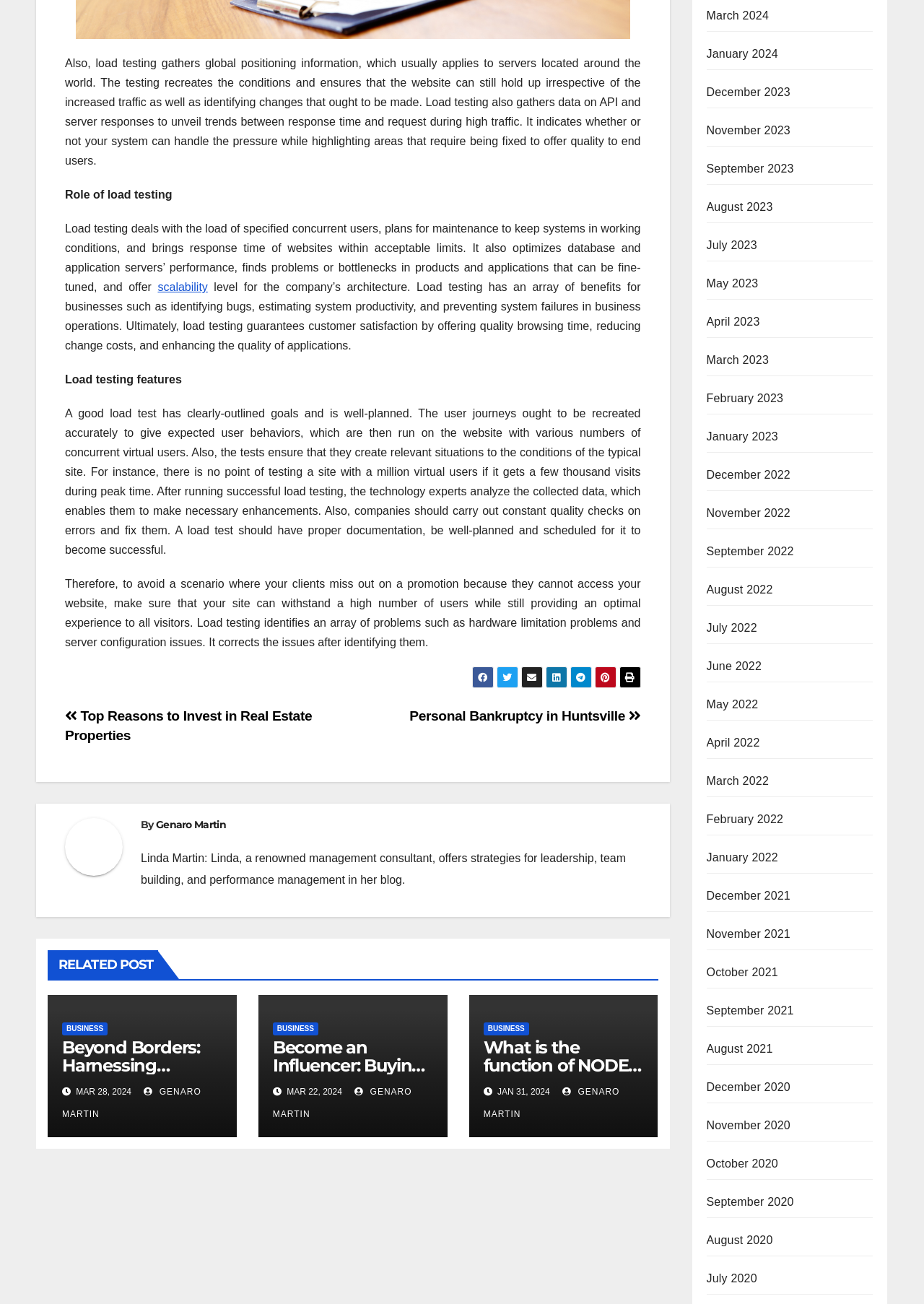Please determine the bounding box coordinates for the UI element described as: "parent_node: By Genaro Martin".

[0.07, 0.627, 0.152, 0.68]